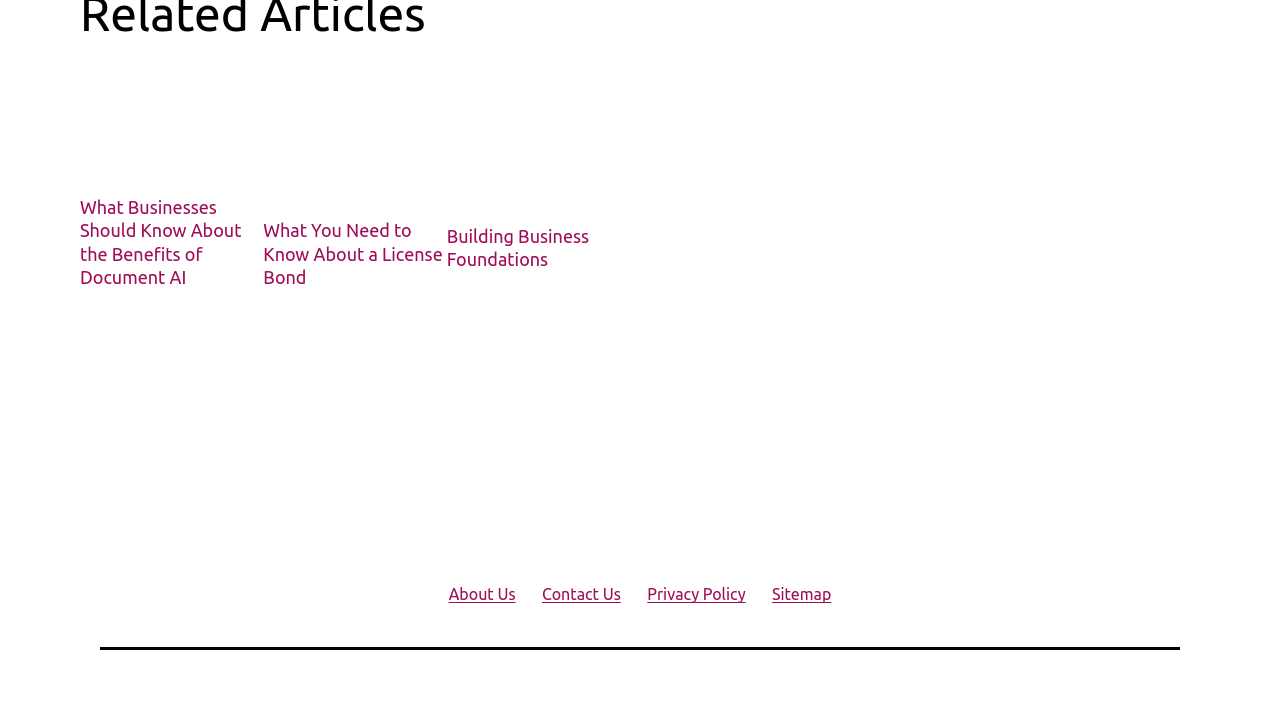How many links are in the secondary menu?
Provide a well-explained and detailed answer to the question.

I examined the navigation element with the description 'Secondary menu' and found four link elements inside it, labeled 'About Us', 'Contact Us', 'Privacy Policy', and 'Sitemap'.